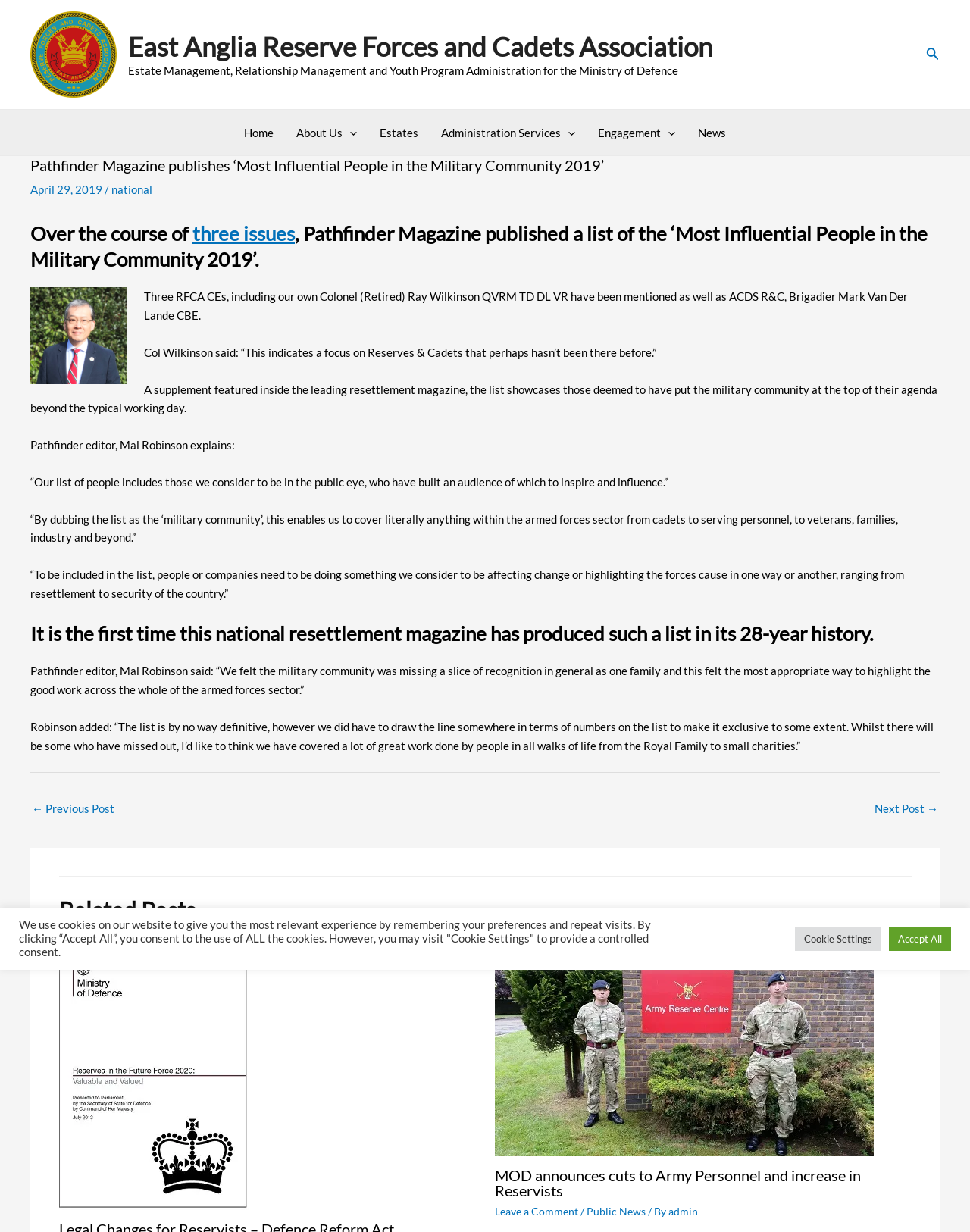Please locate the bounding box coordinates for the element that should be clicked to achieve the following instruction: "Read more about Legal Changes for Reservists – Defence Reform Act". Ensure the coordinates are given as four float numbers between 0 and 1, i.e., [left, top, right, bottom].

[0.061, 0.867, 0.256, 0.878]